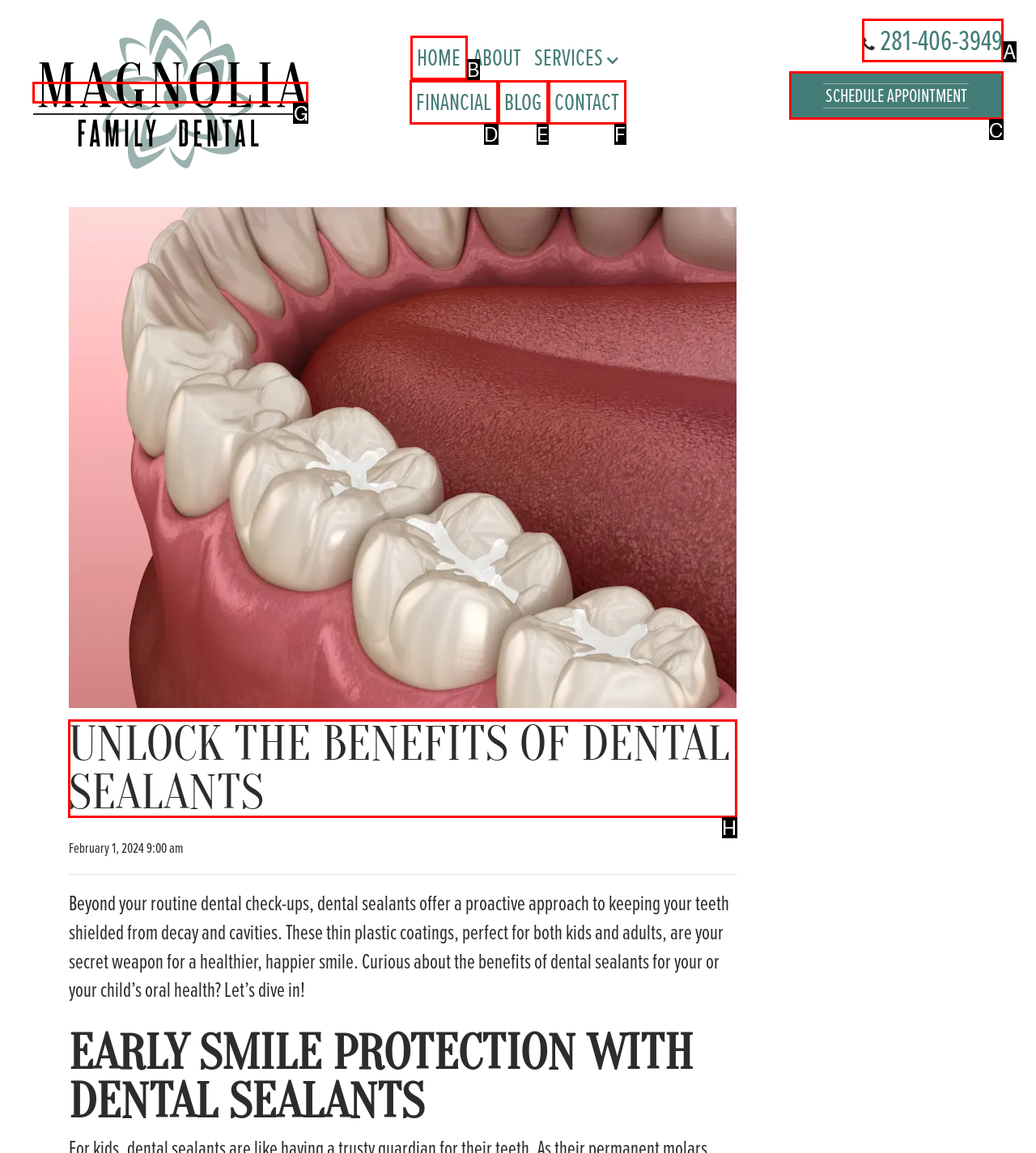Select the HTML element to finish the task: Read the blog post Reply with the letter of the correct option.

H